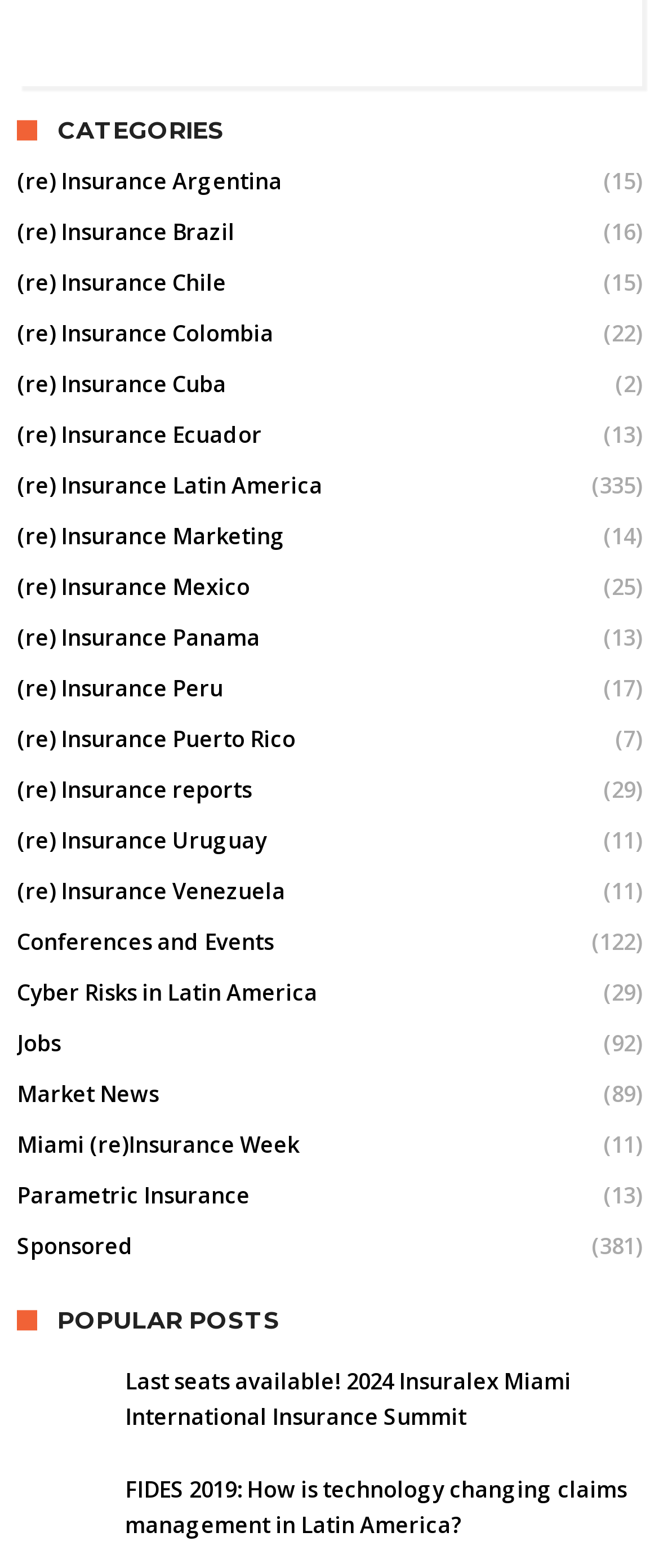What is the most popular post?
Based on the image, provide a one-word or brief-phrase response.

2024 Insuralex Miami International Insurance Summit